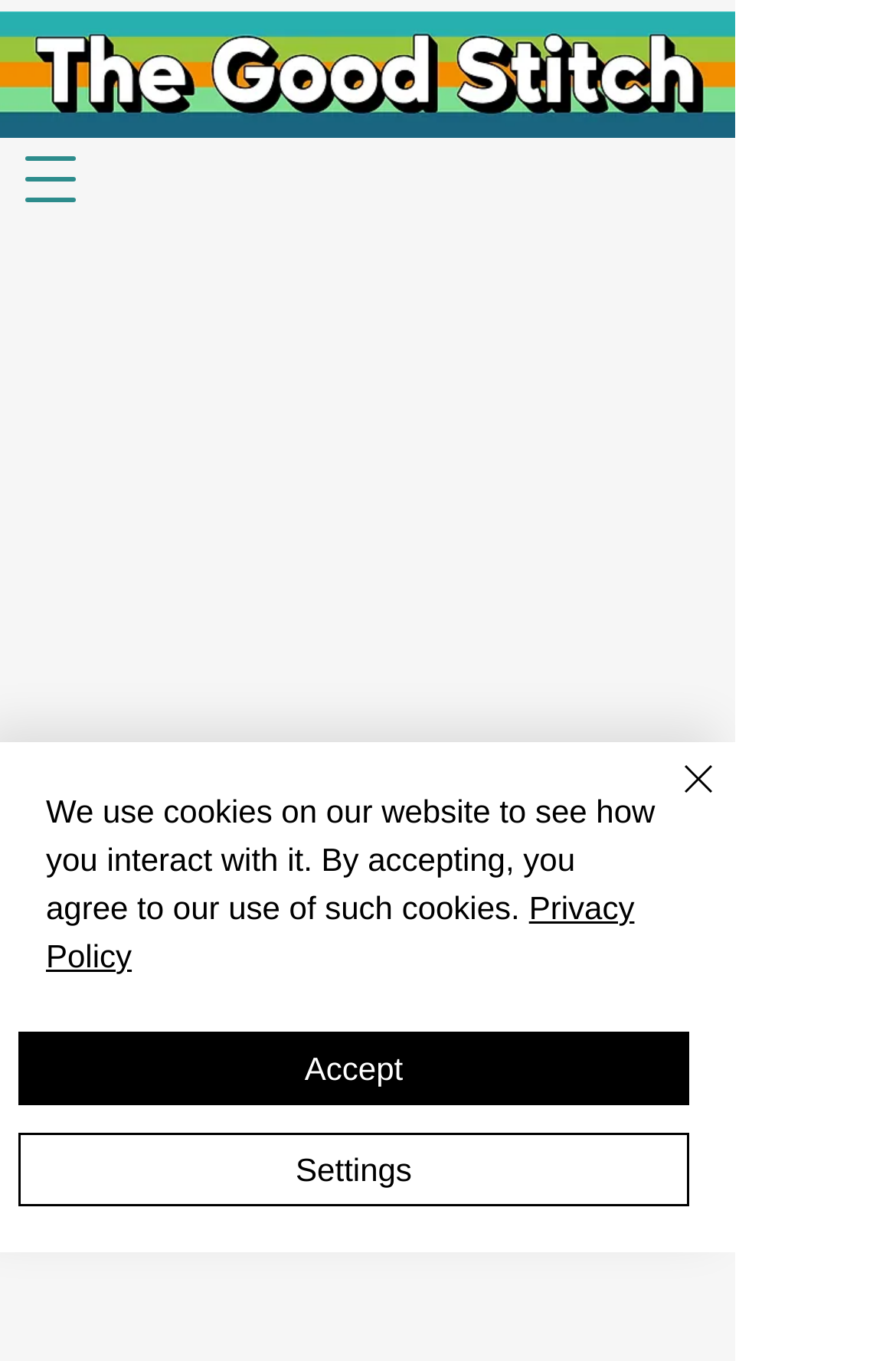How many buttons are in the alert section?
Using the picture, provide a one-word or short phrase answer.

3